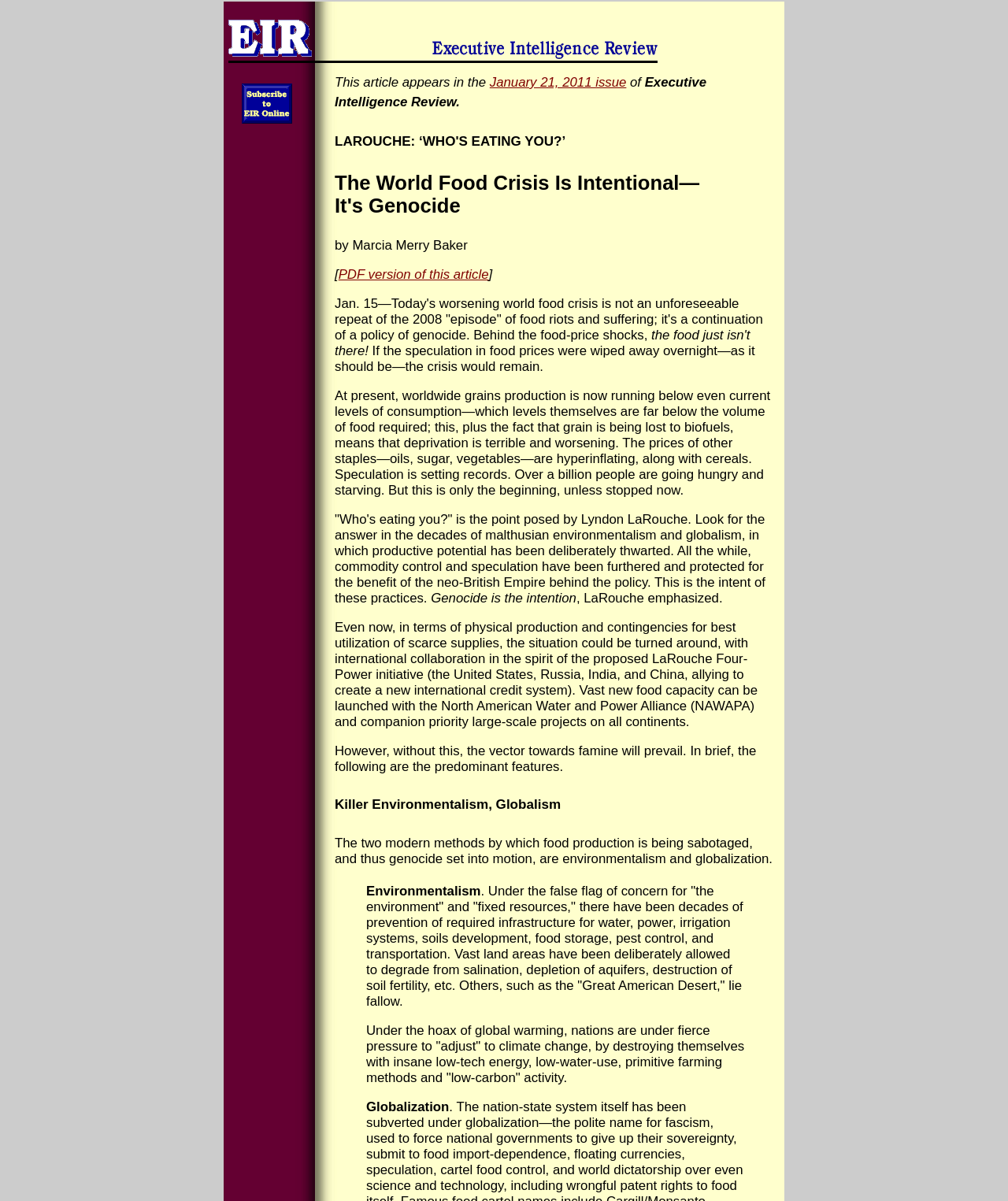Respond to the following query with just one word or a short phrase: 
What is the topic of the article?

World Food Crisis